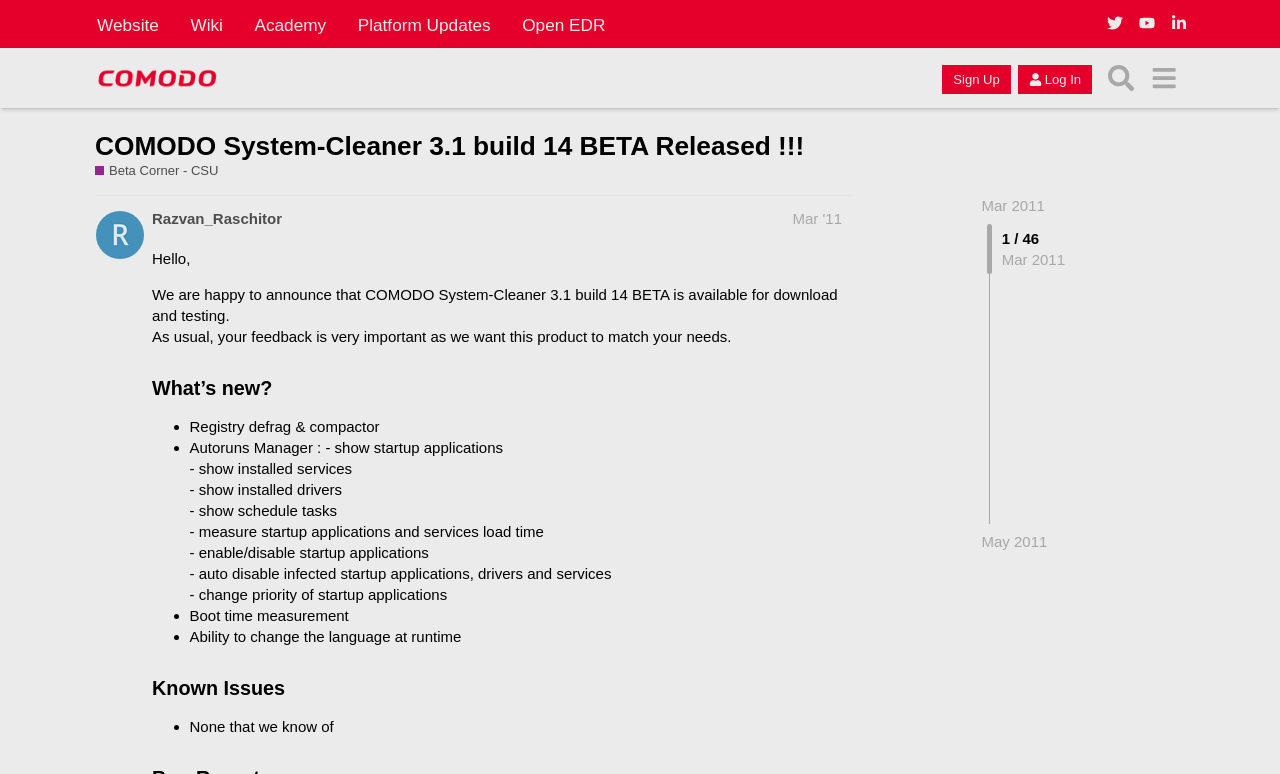Provide the bounding box coordinates of the area you need to click to execute the following instruction: "Go to the 'Comodo Forum' homepage".

[0.074, 0.075, 0.172, 0.127]